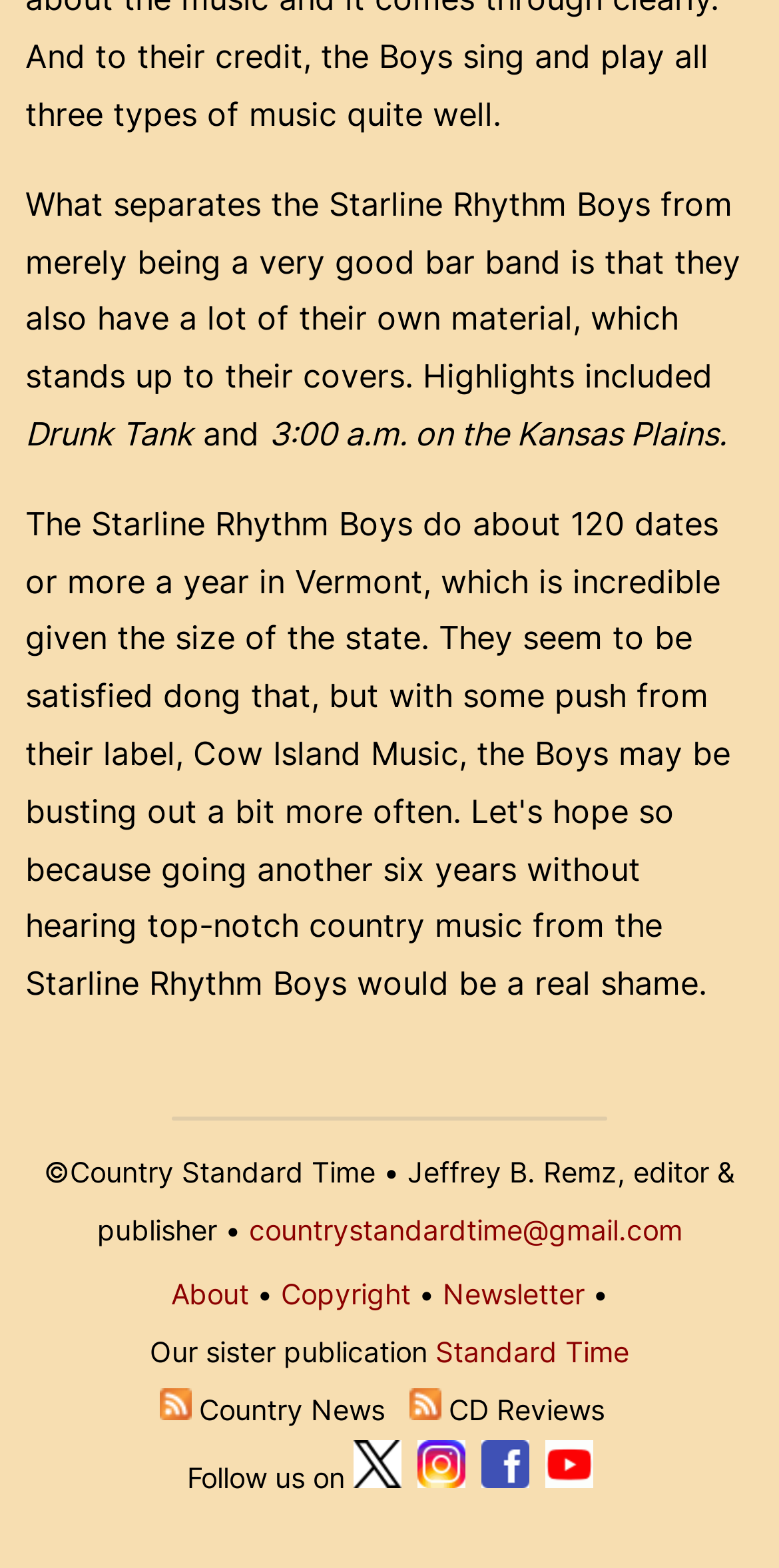Find the bounding box coordinates of the element to click in order to complete the given instruction: "Subscribe to Country Music News."

[0.204, 0.888, 0.245, 0.91]